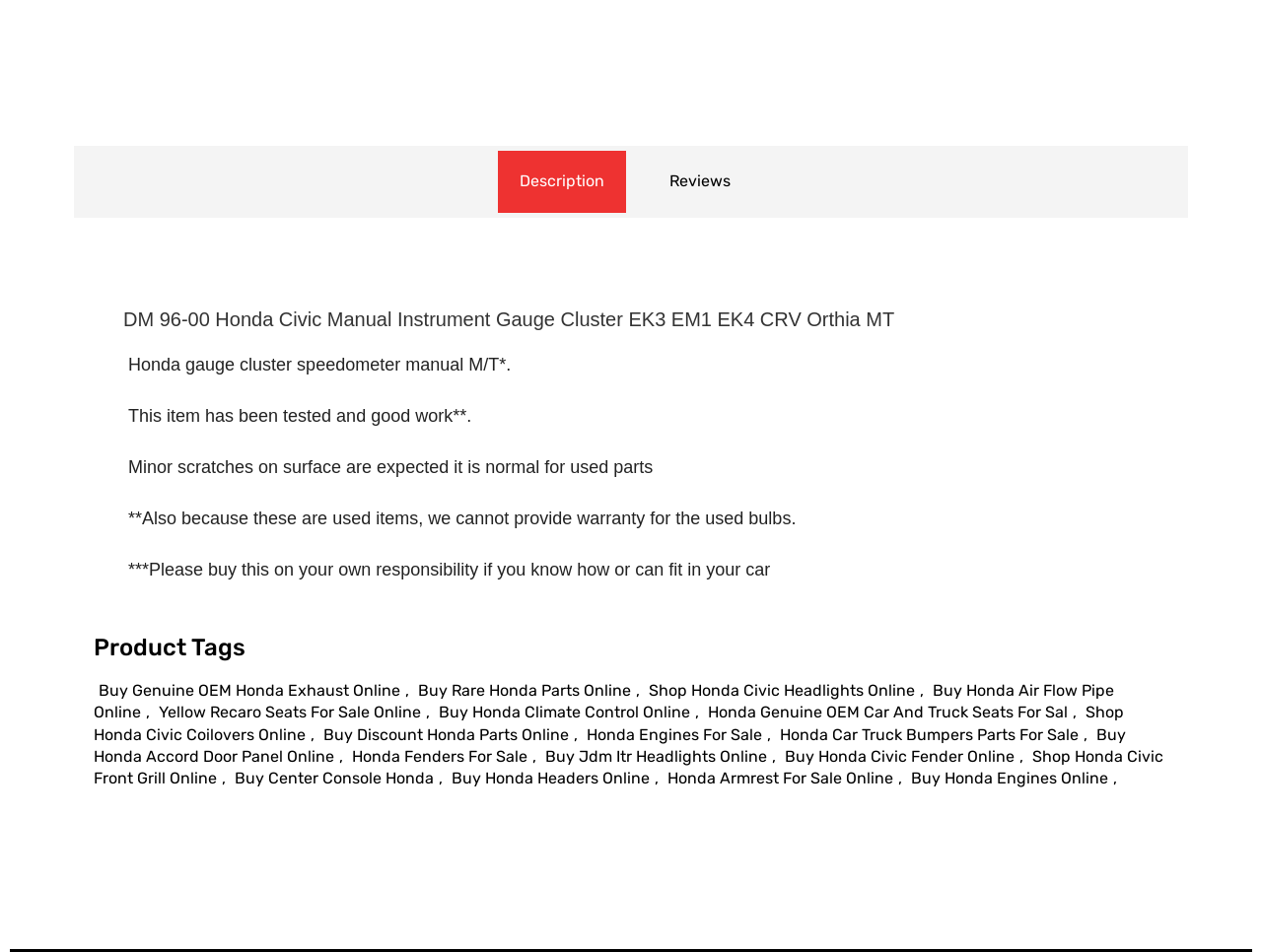Locate the bounding box coordinates of the element's region that should be clicked to carry out the following instruction: "Click the Facebook Messenger link". The coordinates need to be four float numbers between 0 and 1, i.e., [left, top, right, bottom].

None